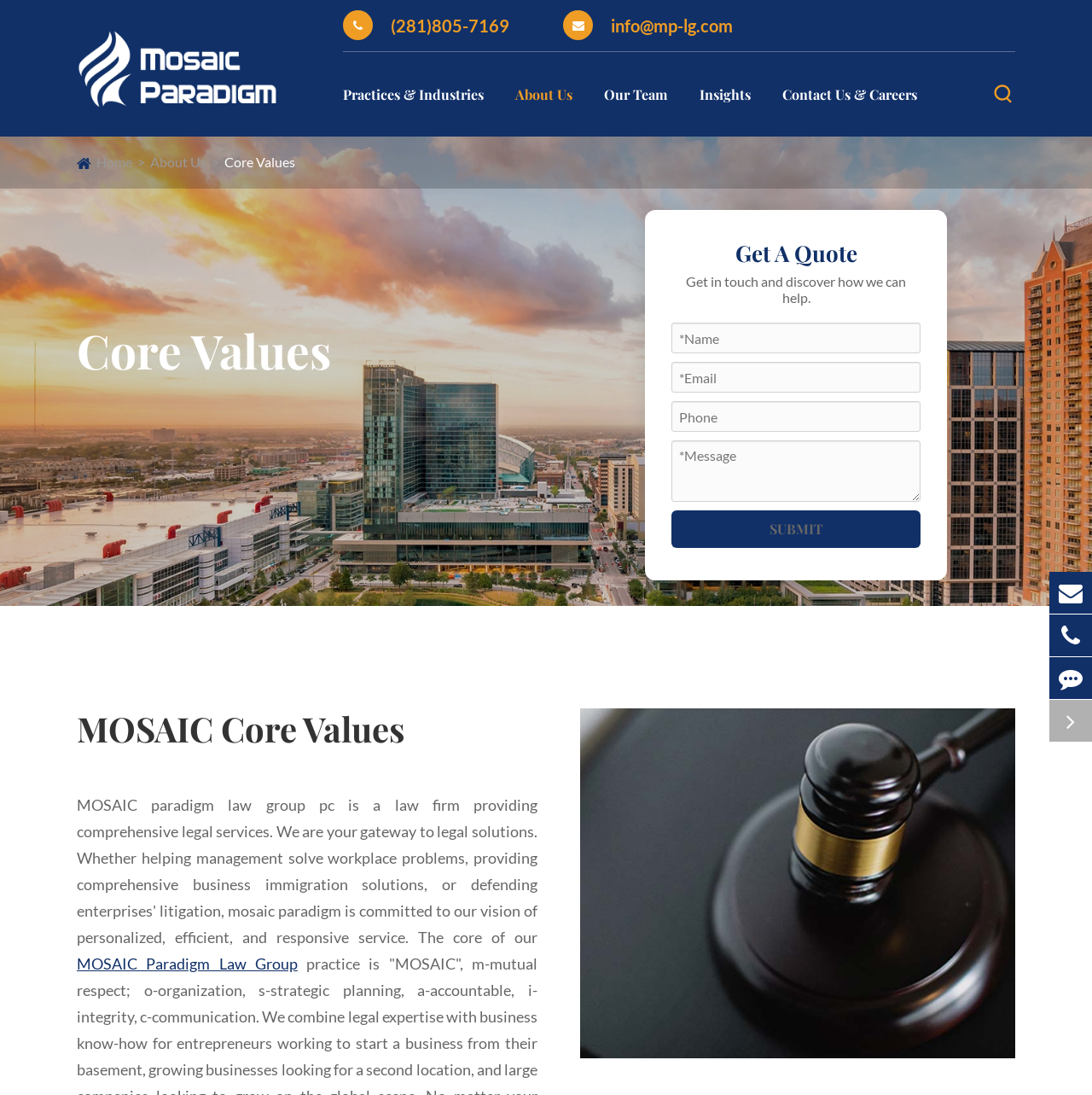Highlight the bounding box coordinates of the region I should click on to meet the following instruction: "Contact us".

[0.516, 0.008, 0.671, 0.039]